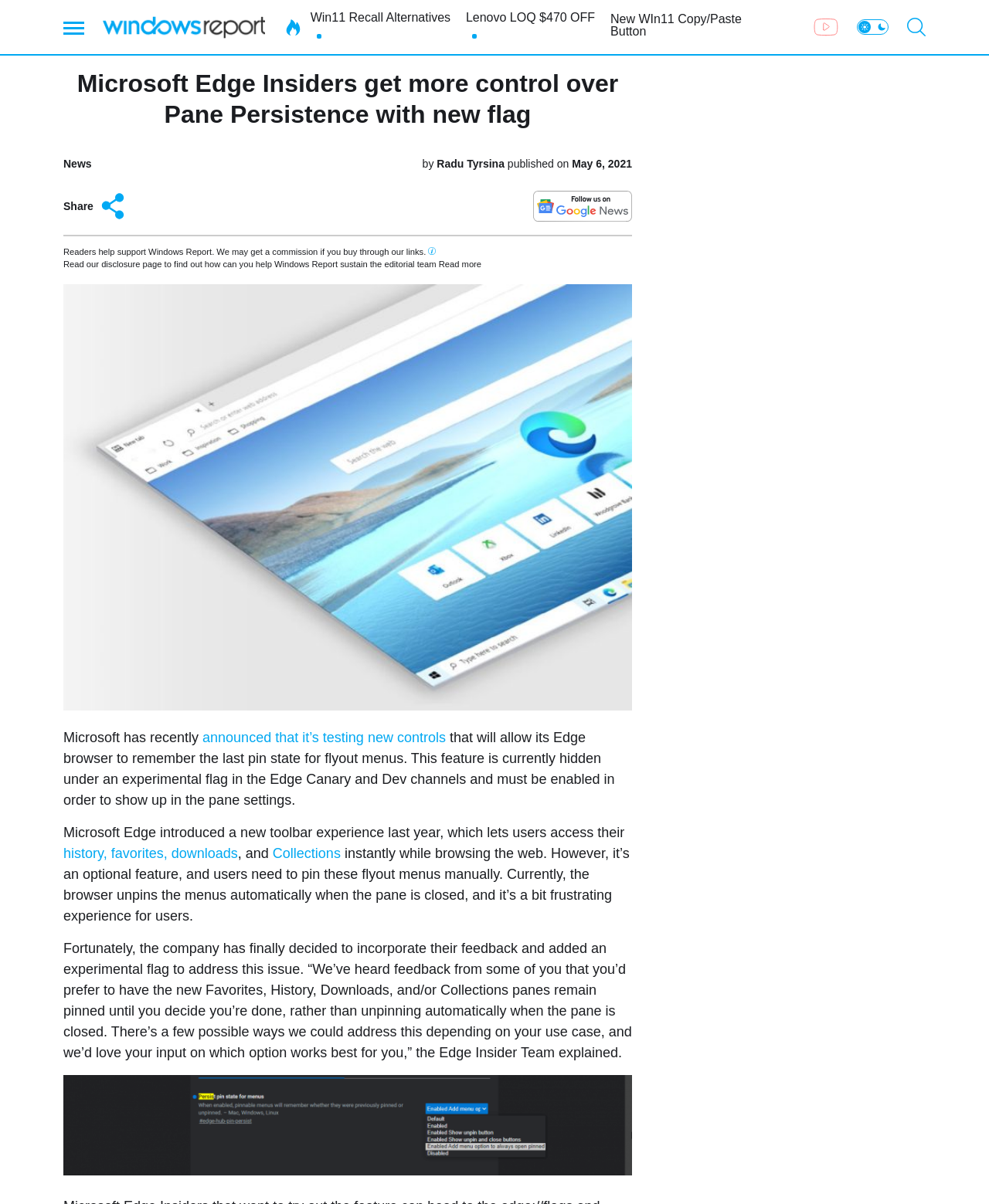Bounding box coordinates should be provided in the format (top-left x, top-left y, bottom-right x, bottom-right y) with all values between 0 and 1. Identify the bounding box for this UI element: title="Open search bar"

[0.917, 0.015, 0.936, 0.03]